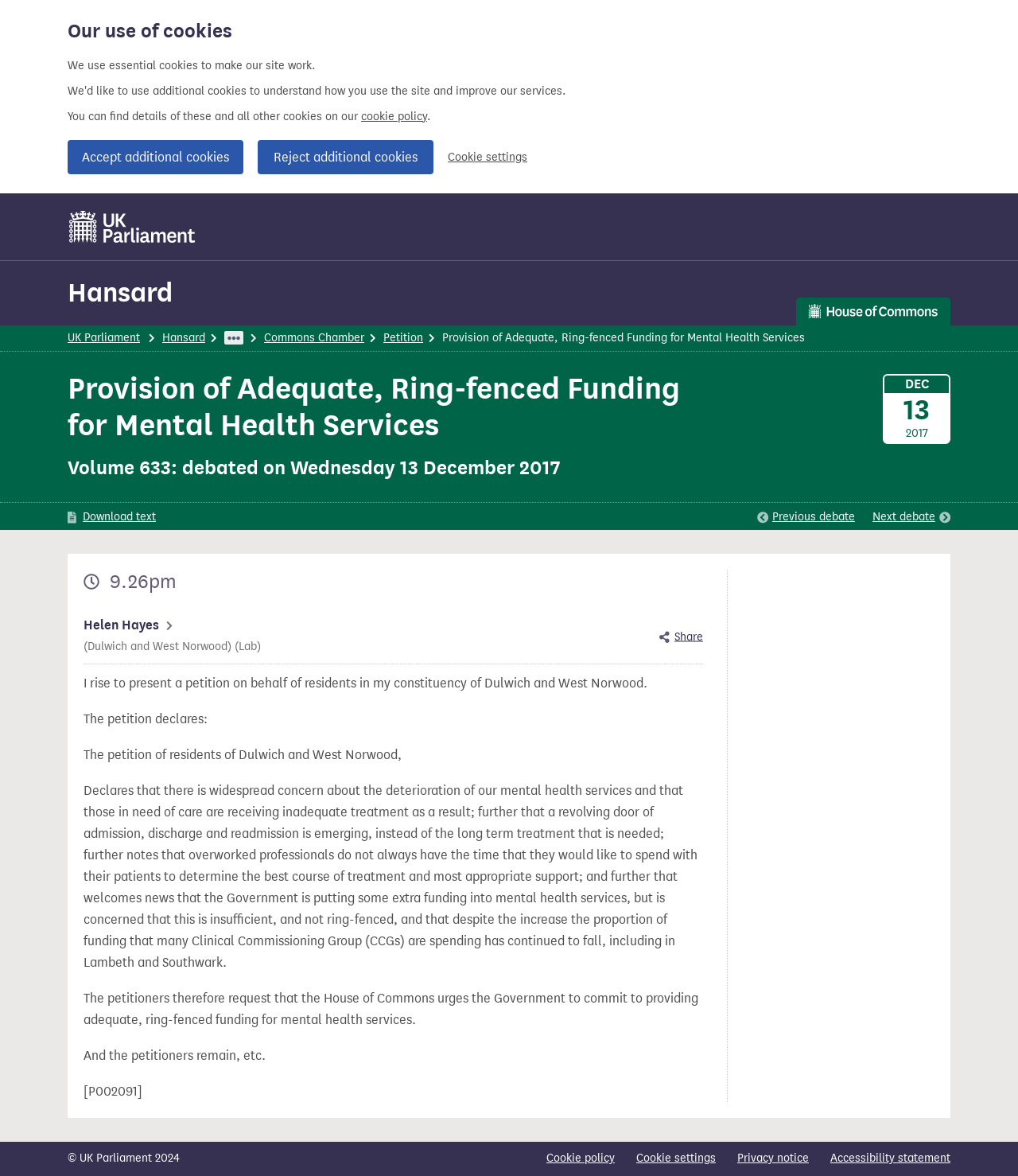Can you find the bounding box coordinates for the UI element given this description: "http://nccam.nih.gov/health/whatiscam/#manipulative"? Provide the coordinates as four float numbers between 0 and 1: [left, top, right, bottom].

None